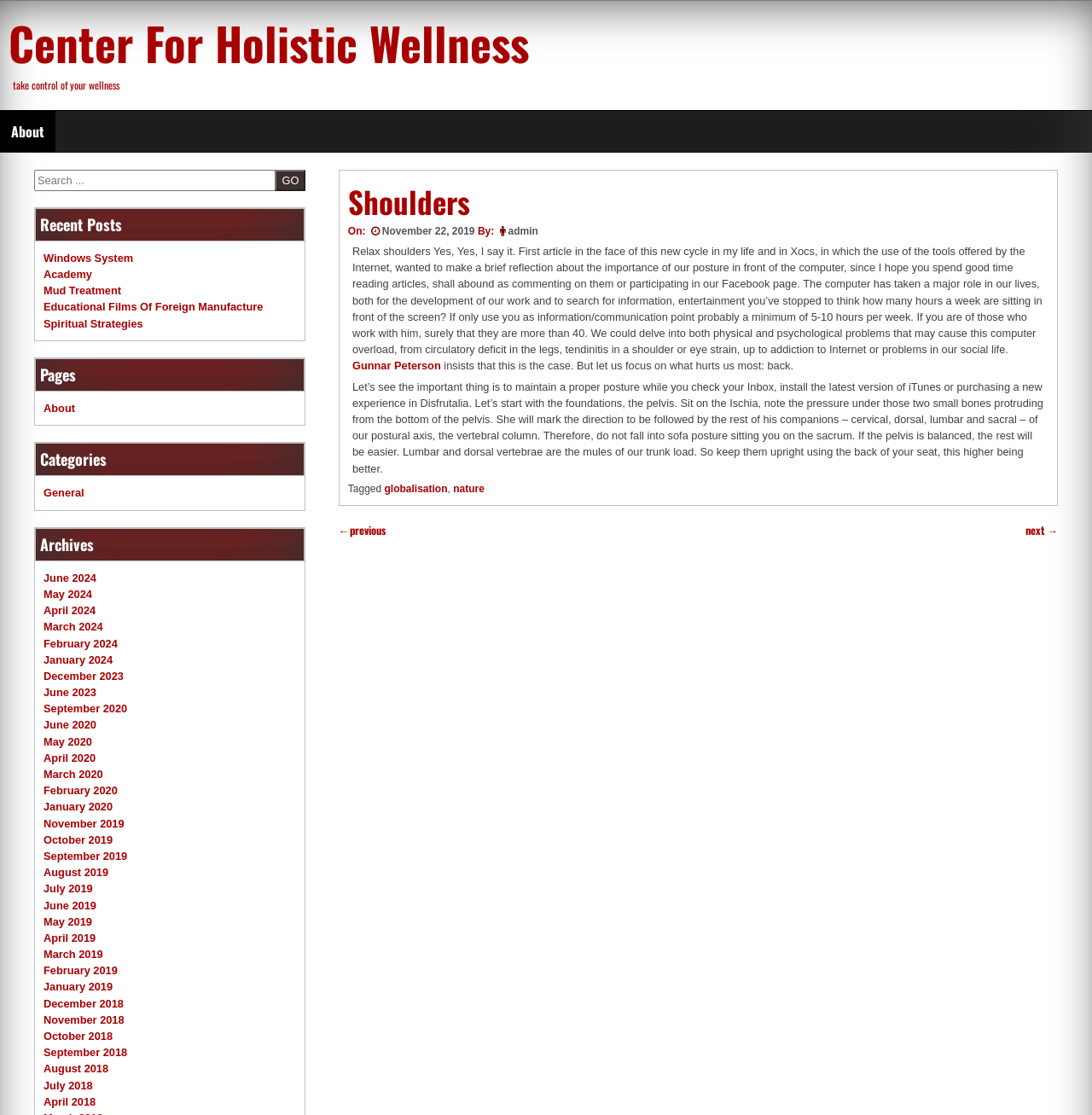Identify the bounding box coordinates for the element you need to click to achieve the following task: "Check the post from November 22, 2019". The coordinates must be four float values ranging from 0 to 1, formatted as [left, top, right, bottom].

[0.337, 0.202, 0.435, 0.213]